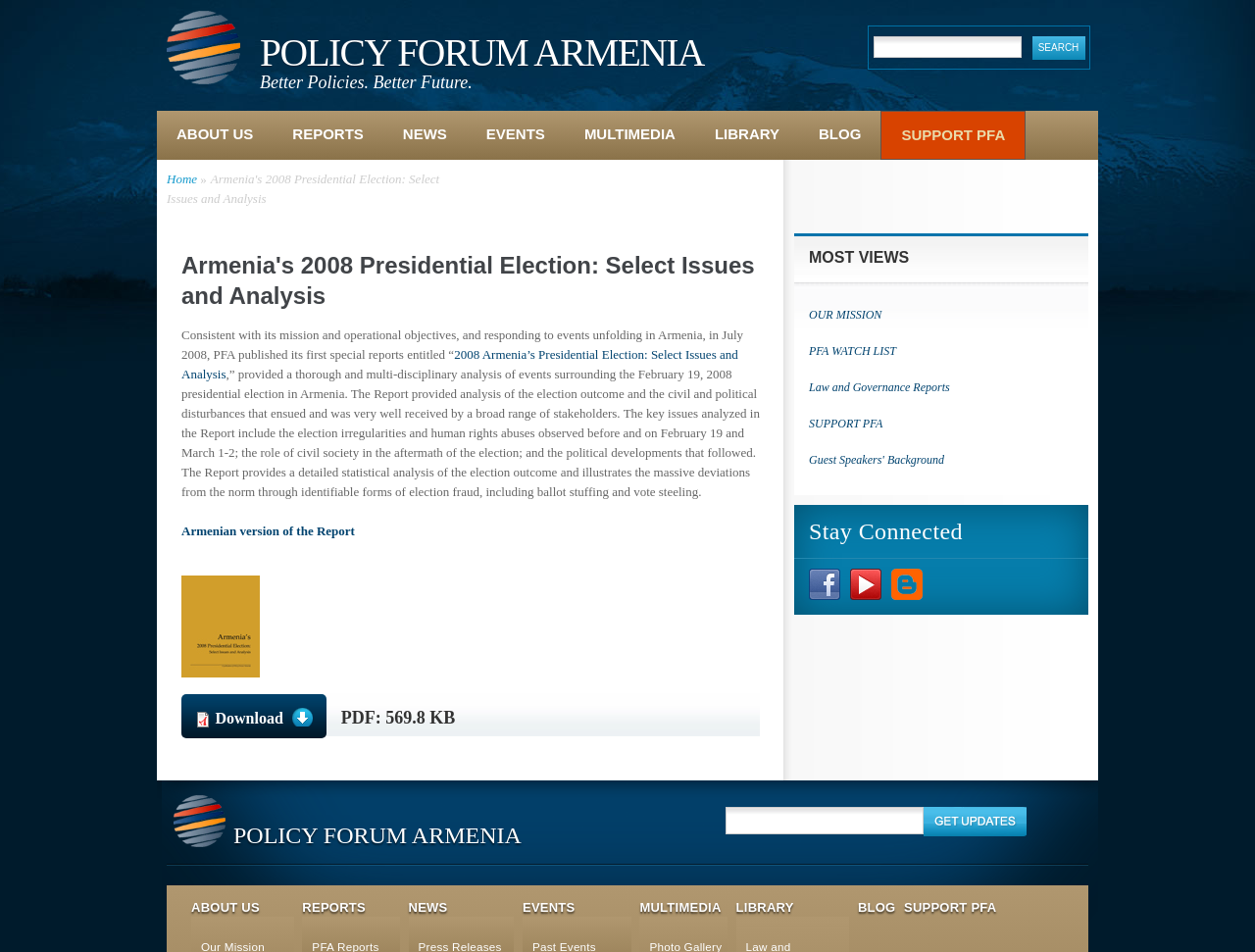What is the purpose of the search bar?
Answer the question with as much detail as possible.

The search bar is located at the top-right corner of the webpage, and its purpose is to allow users to search for specific content within the website, making it easier for them to find relevant information.